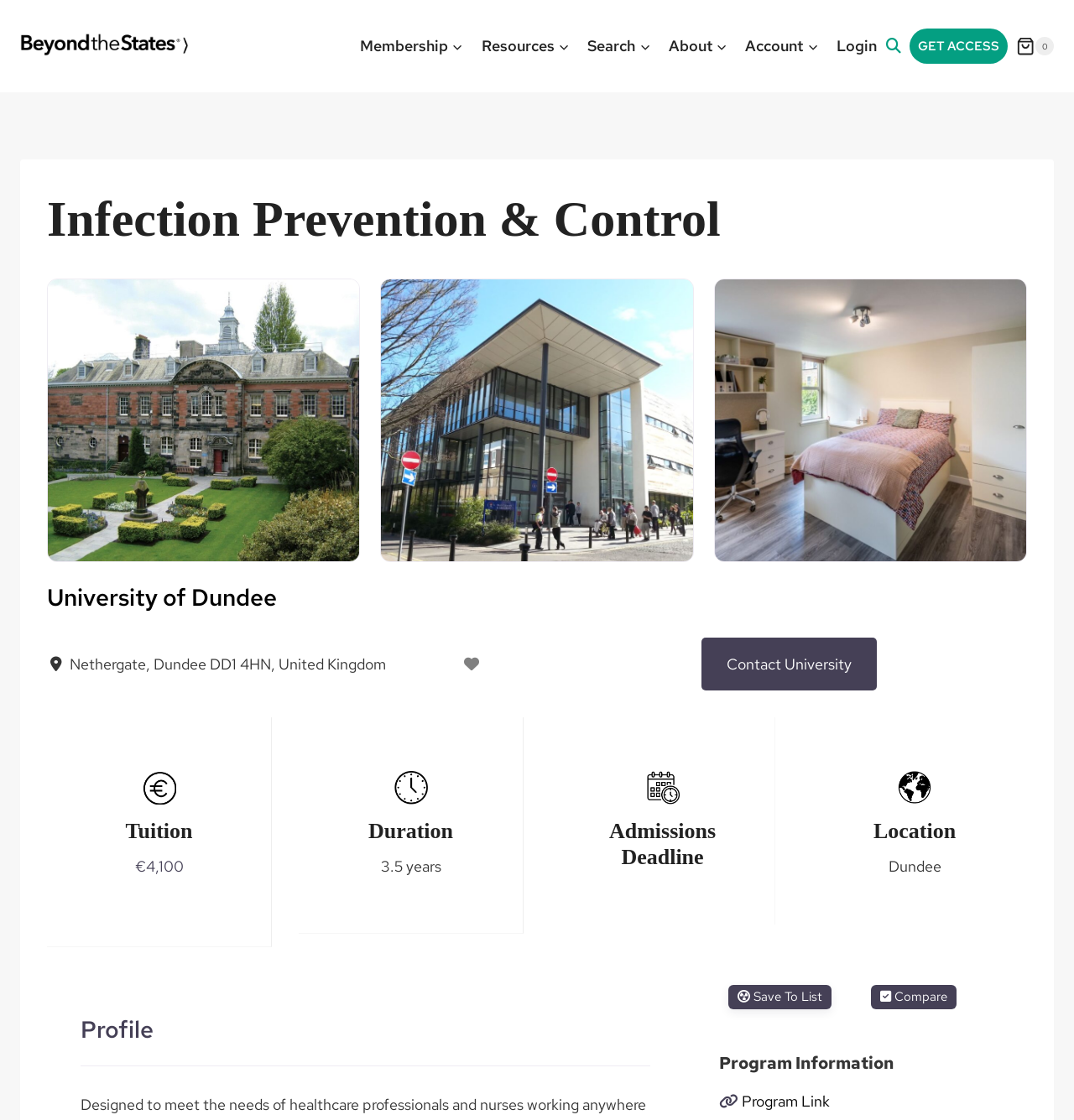Using the details in the image, give a detailed response to the question below:
What is the deadline for admissions?

I looked at the 'Admissions Deadline' section, but there is no specific date or deadline mentioned, so I couldn't find a specific answer.